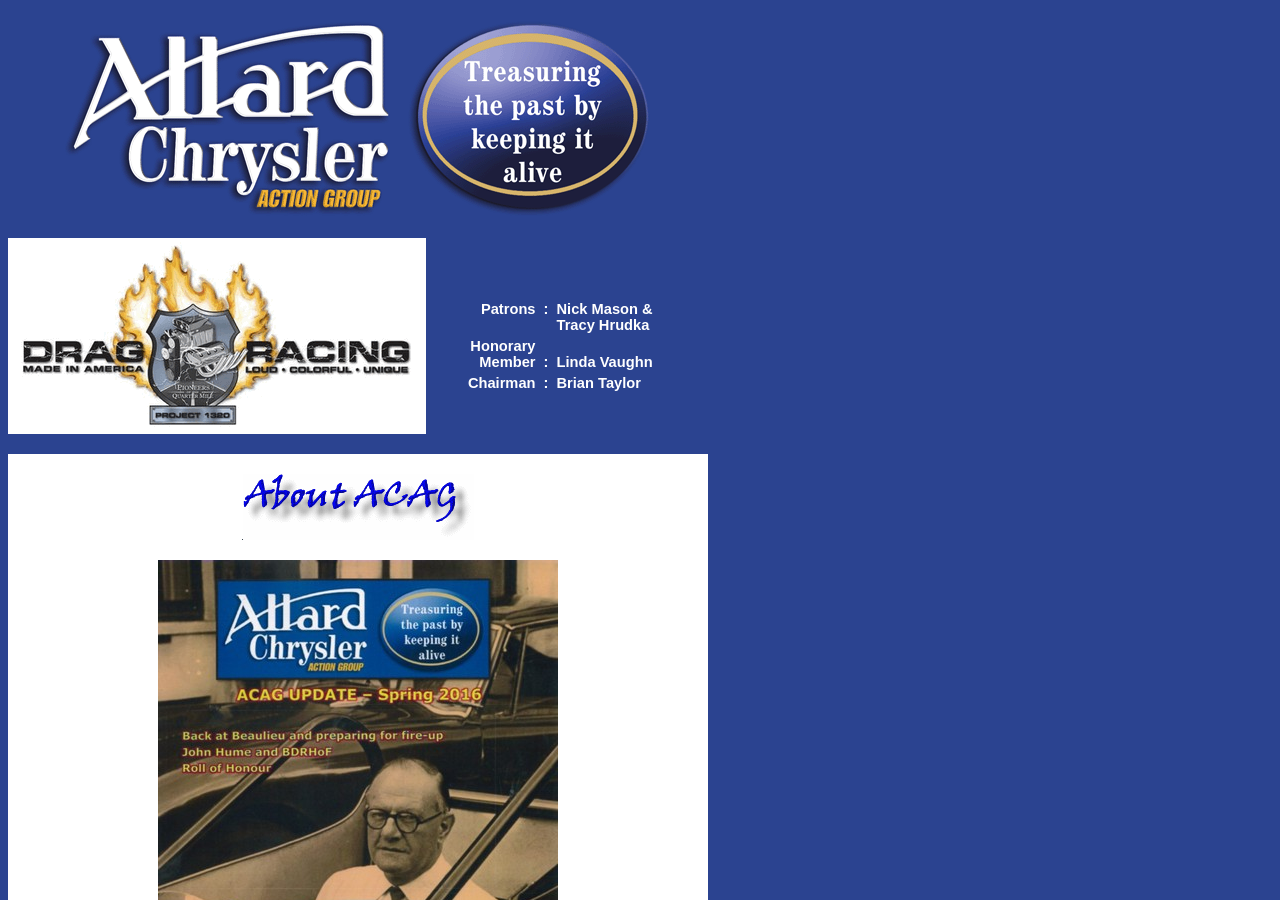What is the name of the honorary member?
Based on the image, give a one-word or short phrase answer.

Linda Vaughn